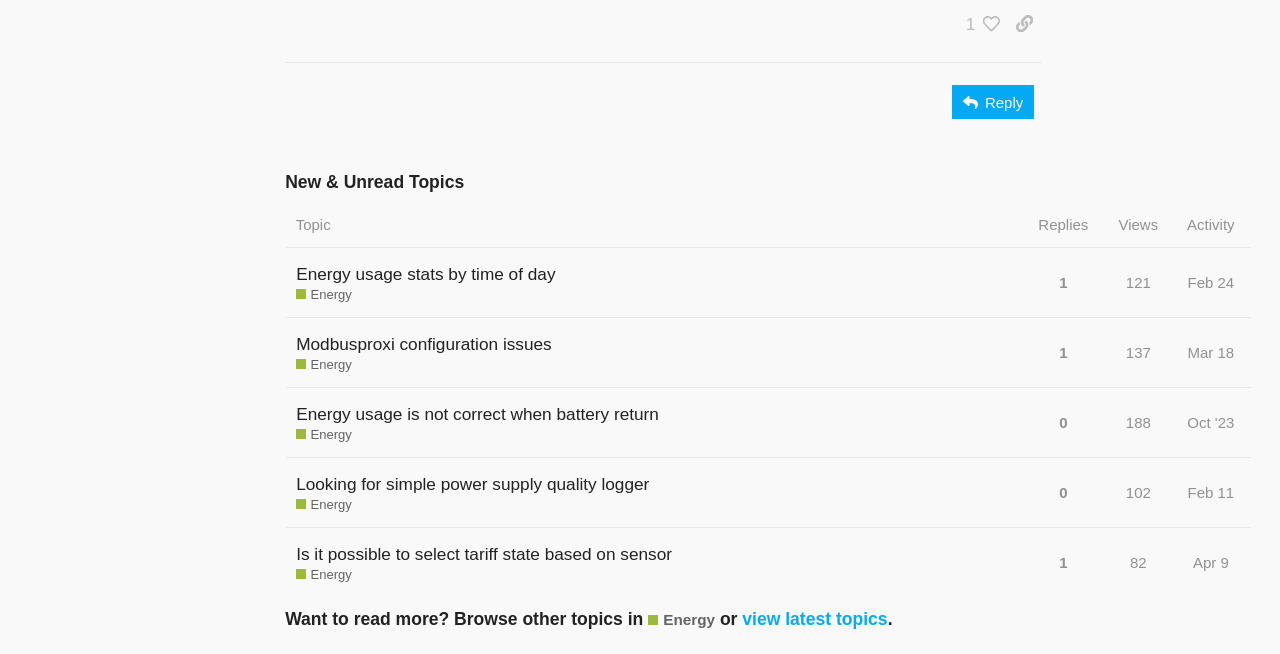Please specify the bounding box coordinates for the clickable region that will help you carry out the instruction: "View the topic 'Energy usage stats by time of day'".

[0.231, 0.38, 0.434, 0.456]